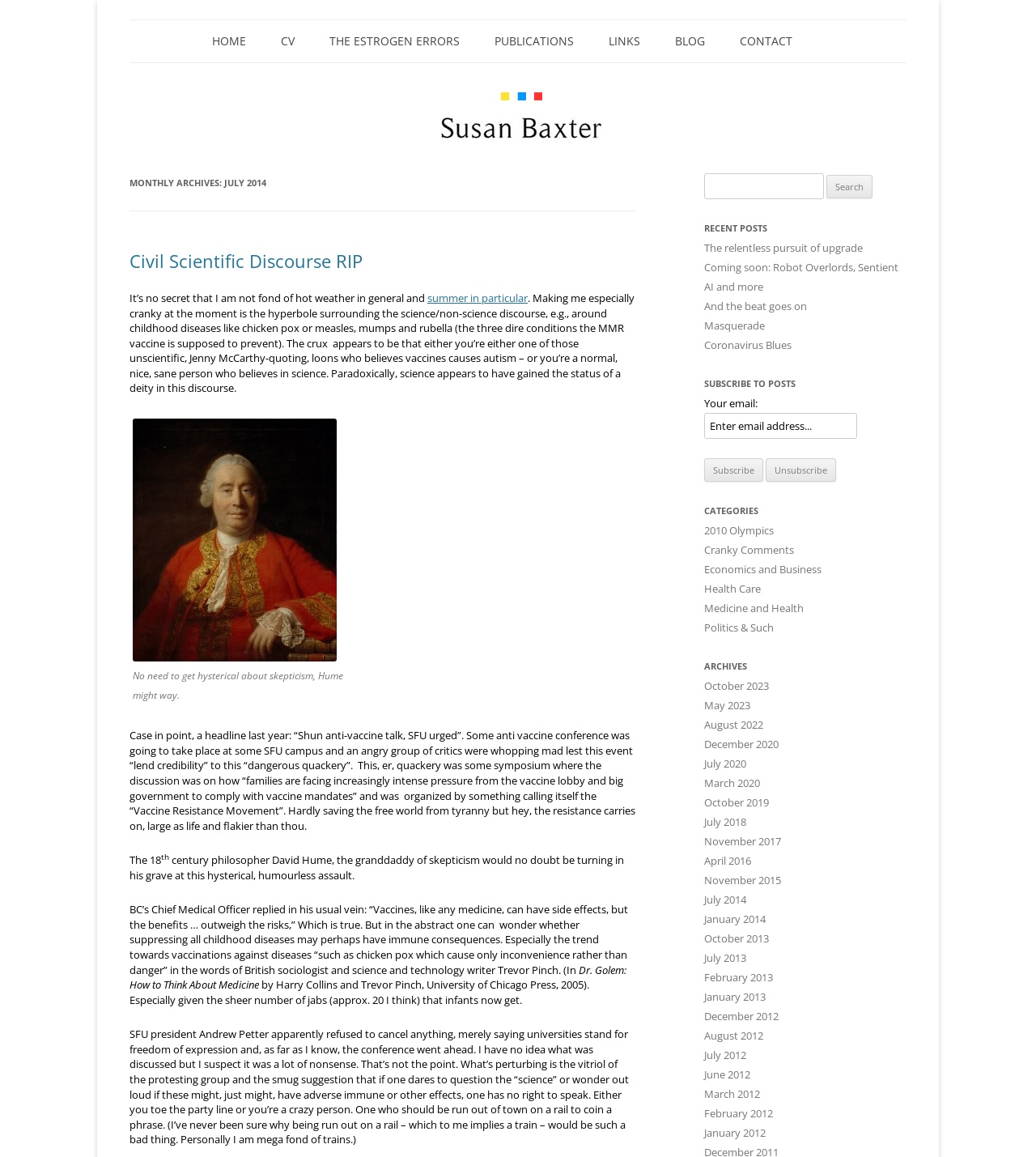Specify the bounding box coordinates of the area that needs to be clicked to achieve the following instruction: "View recent posts".

[0.68, 0.208, 0.833, 0.22]